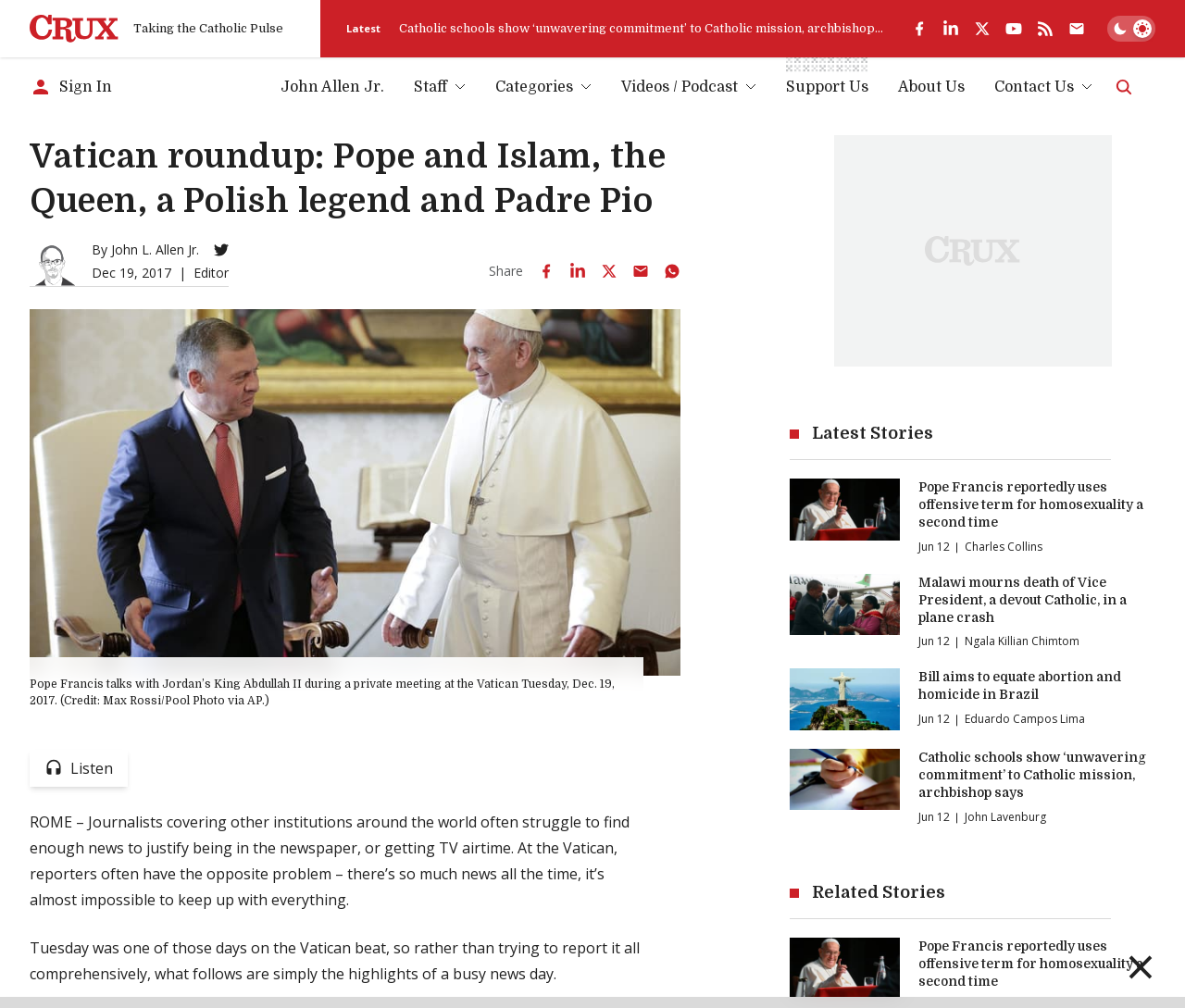Please find the bounding box coordinates of the element that must be clicked to perform the given instruction: "Search for something". The coordinates should be four float numbers from 0 to 1, i.e., [left, top, right, bottom].

[0.941, 0.077, 0.956, 0.095]